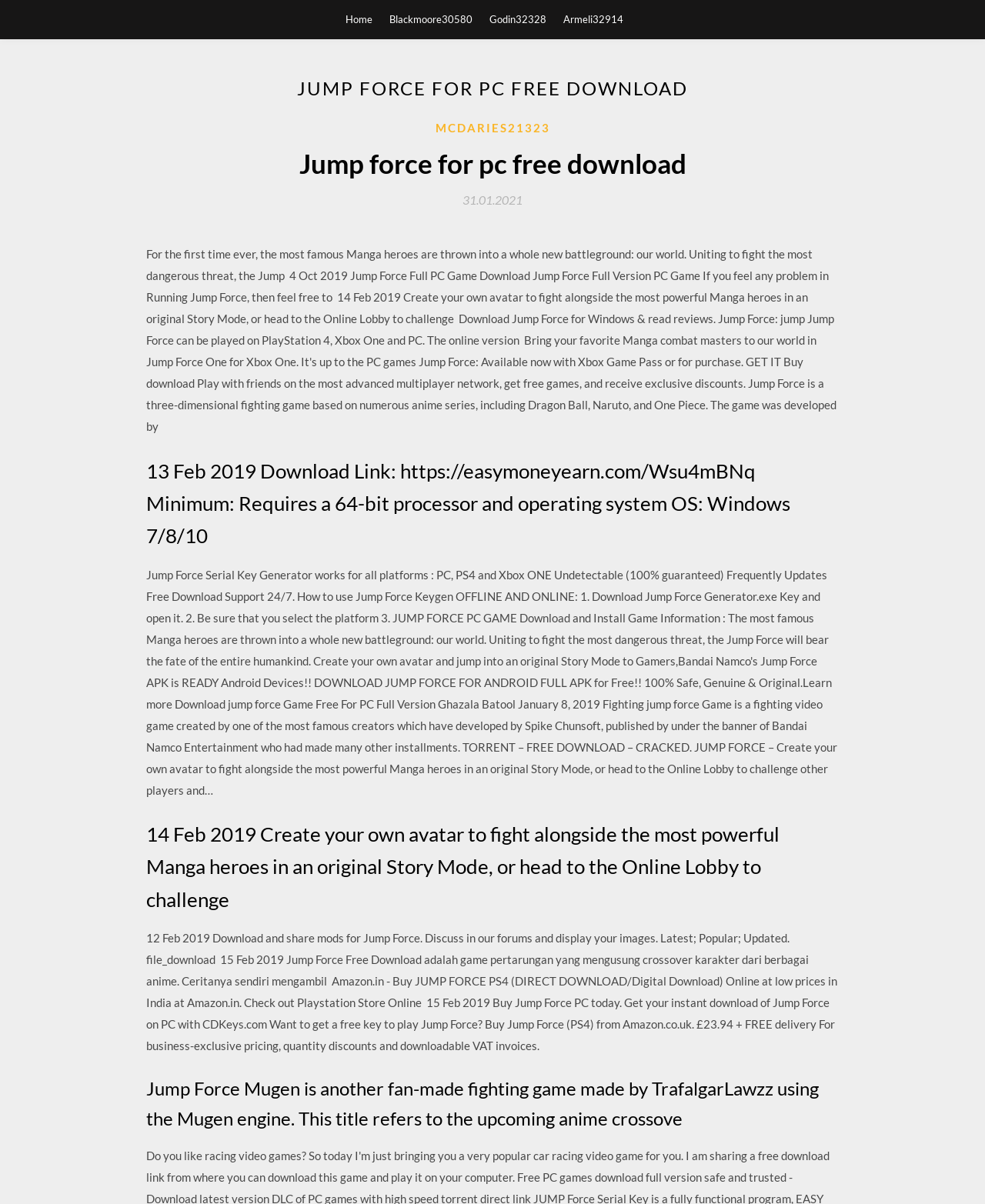Please provide a one-word or short phrase answer to the question:
What is the minimum operating system required for Jump Force?

Windows 7/8/10